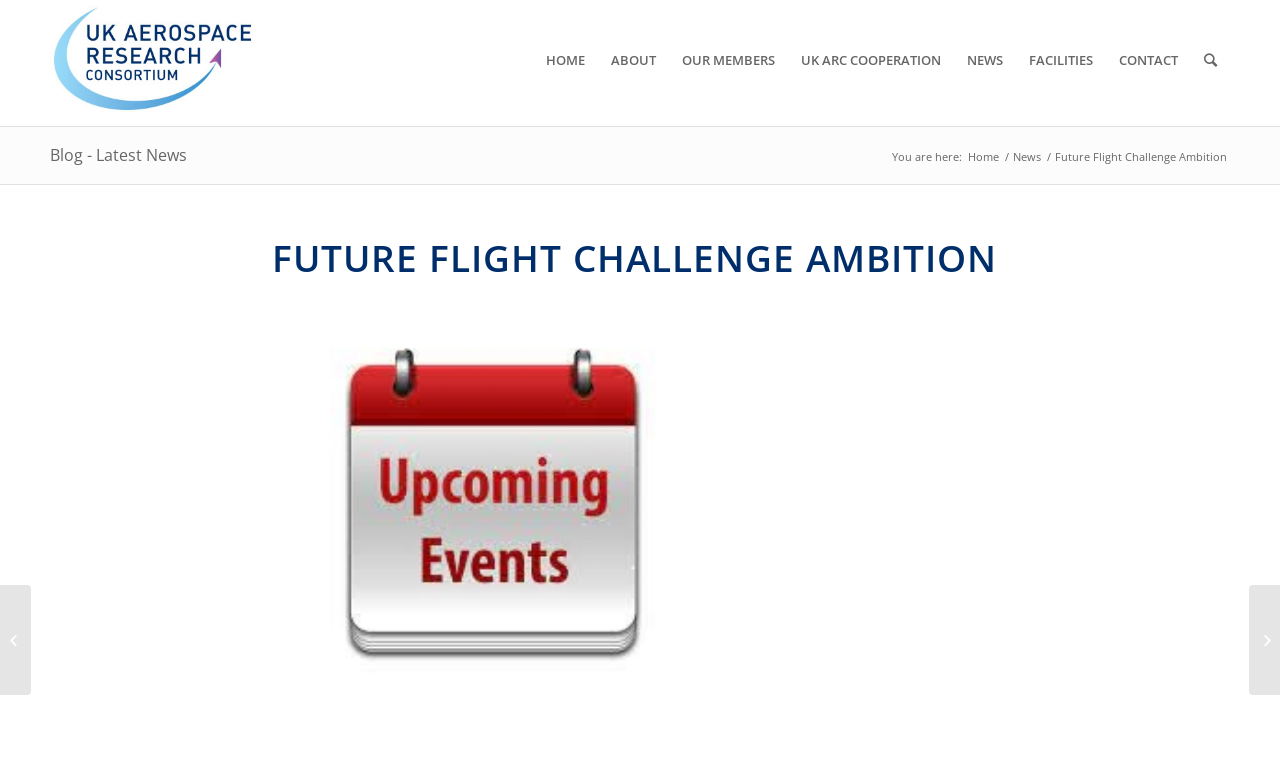Determine the bounding box coordinates of the element's region needed to click to follow the instruction: "visit the blog". Provide these coordinates as four float numbers between 0 and 1, formatted as [left, top, right, bottom].

[0.039, 0.184, 0.146, 0.213]